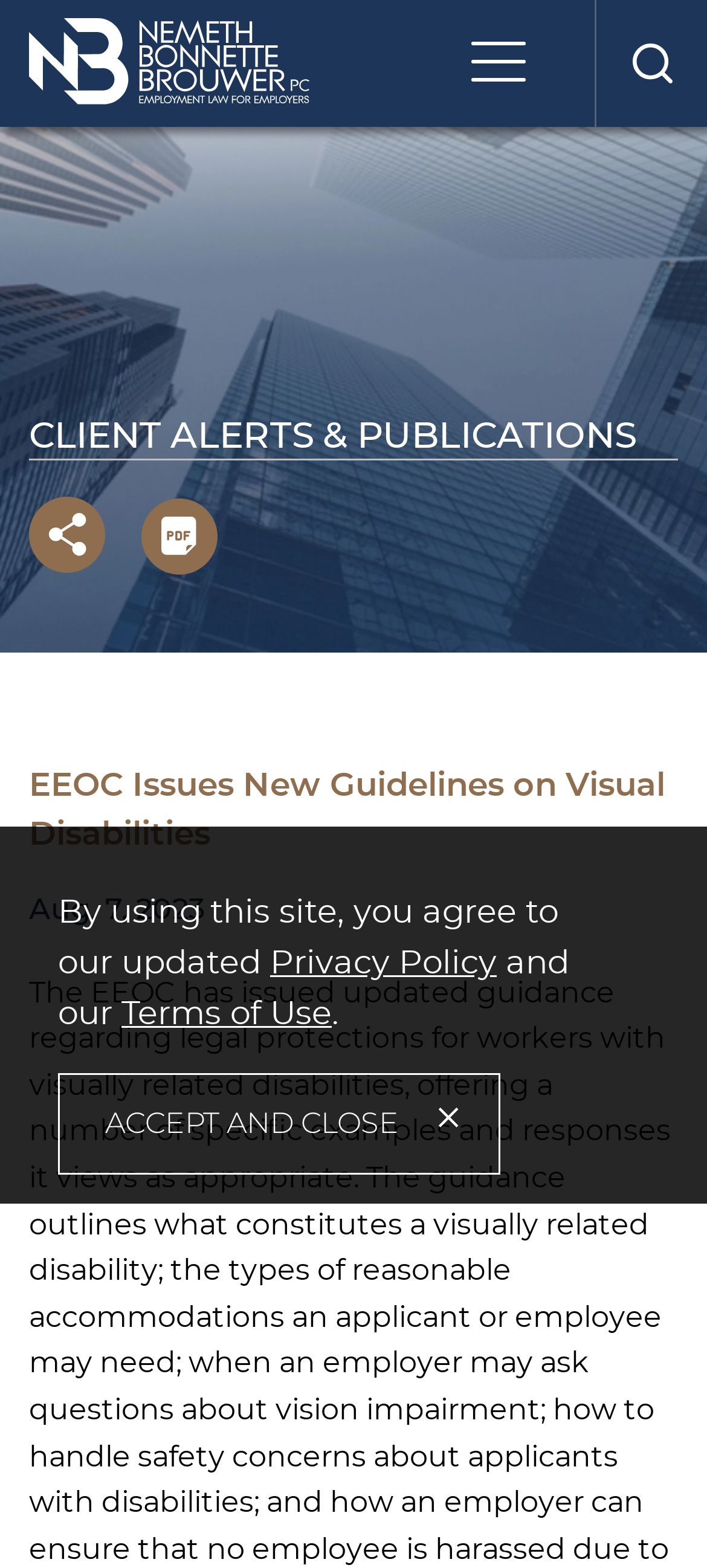Identify the coordinates of the bounding box for the element described below: "Privacy Policy". Return the coordinates as four float numbers between 0 and 1: [left, top, right, bottom].

[0.382, 0.605, 0.703, 0.626]